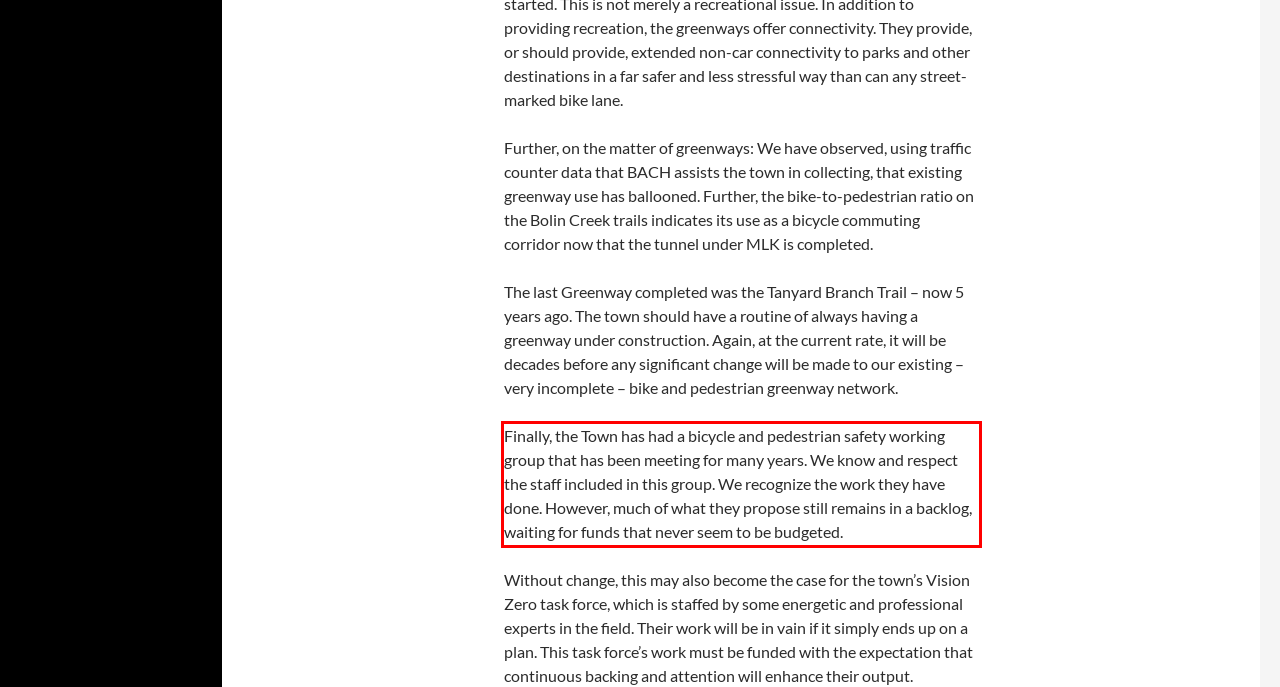Identify and transcribe the text content enclosed by the red bounding box in the given screenshot.

Finally, the Town has had a bicycle and pedestrian safety working group that has been meeting for many years. We know and respect the staff included in this group. We recognize the work they have done. However, much of what they propose still remains in a backlog, waiting for funds that never seem to be budgeted.